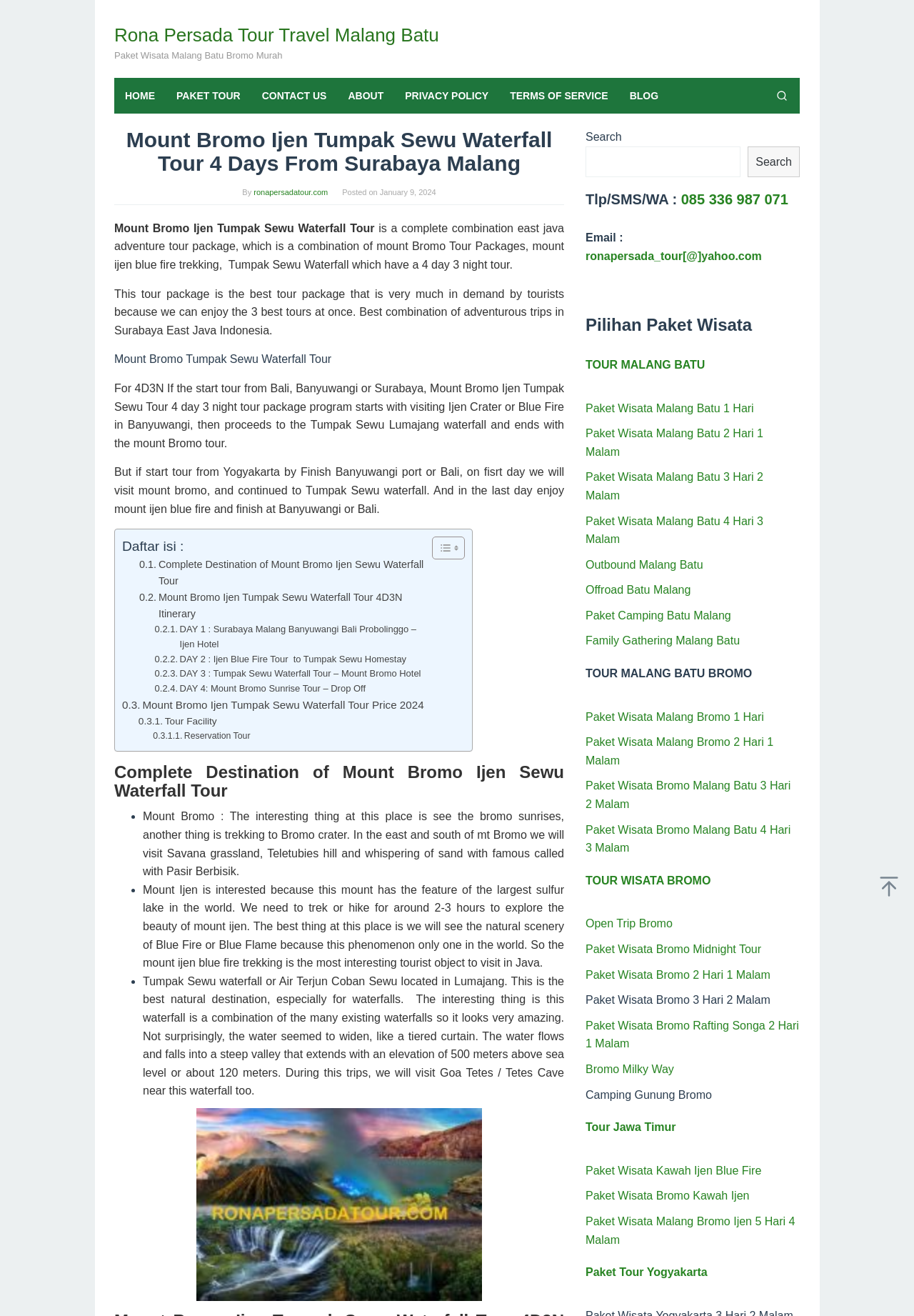Please predict the bounding box coordinates of the element's region where a click is necessary to complete the following instruction: "Contact us". The coordinates should be represented by four float numbers between 0 and 1, i.e., [left, top, right, bottom].

[0.275, 0.059, 0.369, 0.086]